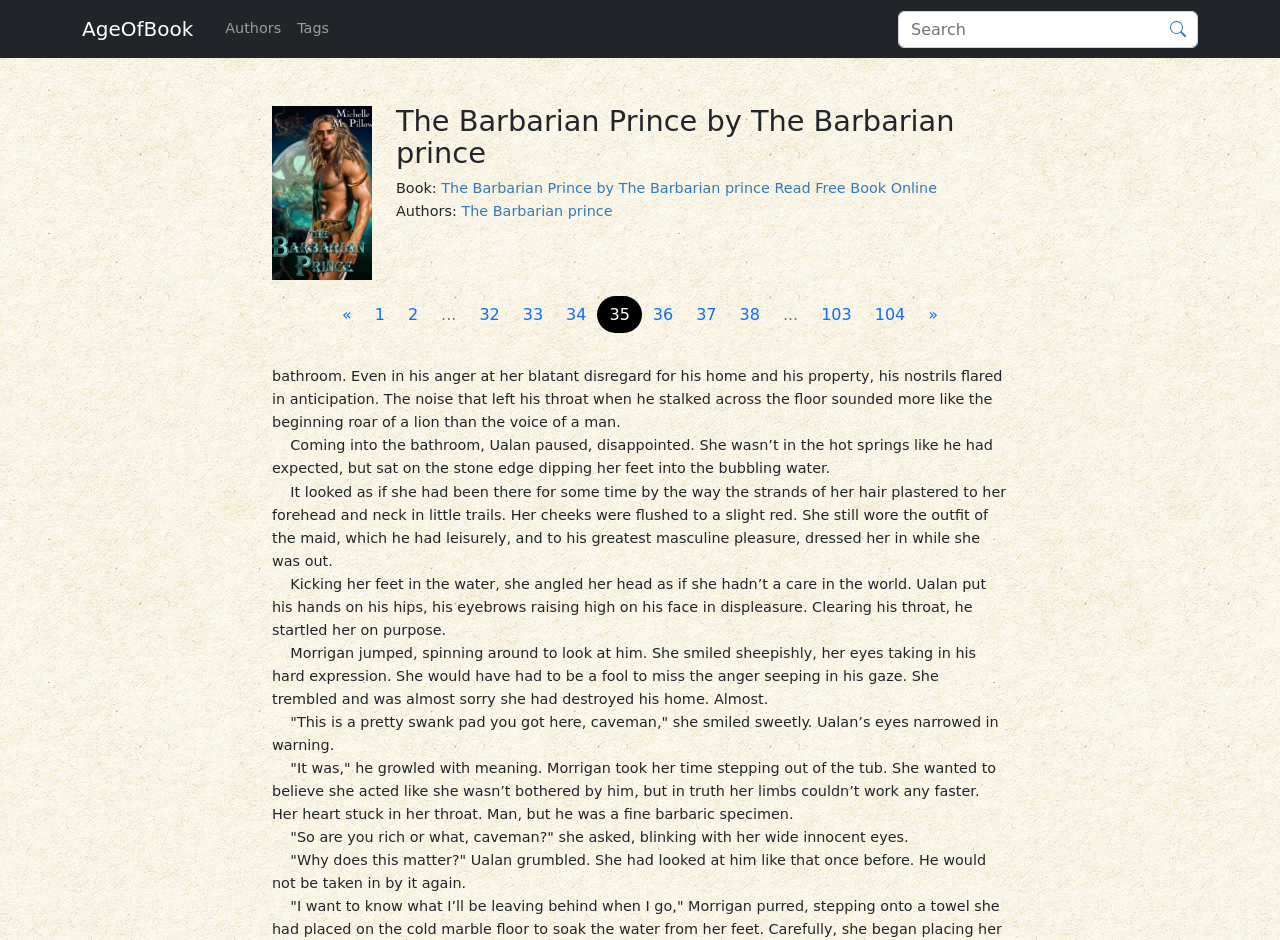Identify the bounding box coordinates of the clickable region to carry out the given instruction: "View author information".

[0.36, 0.216, 0.479, 0.233]